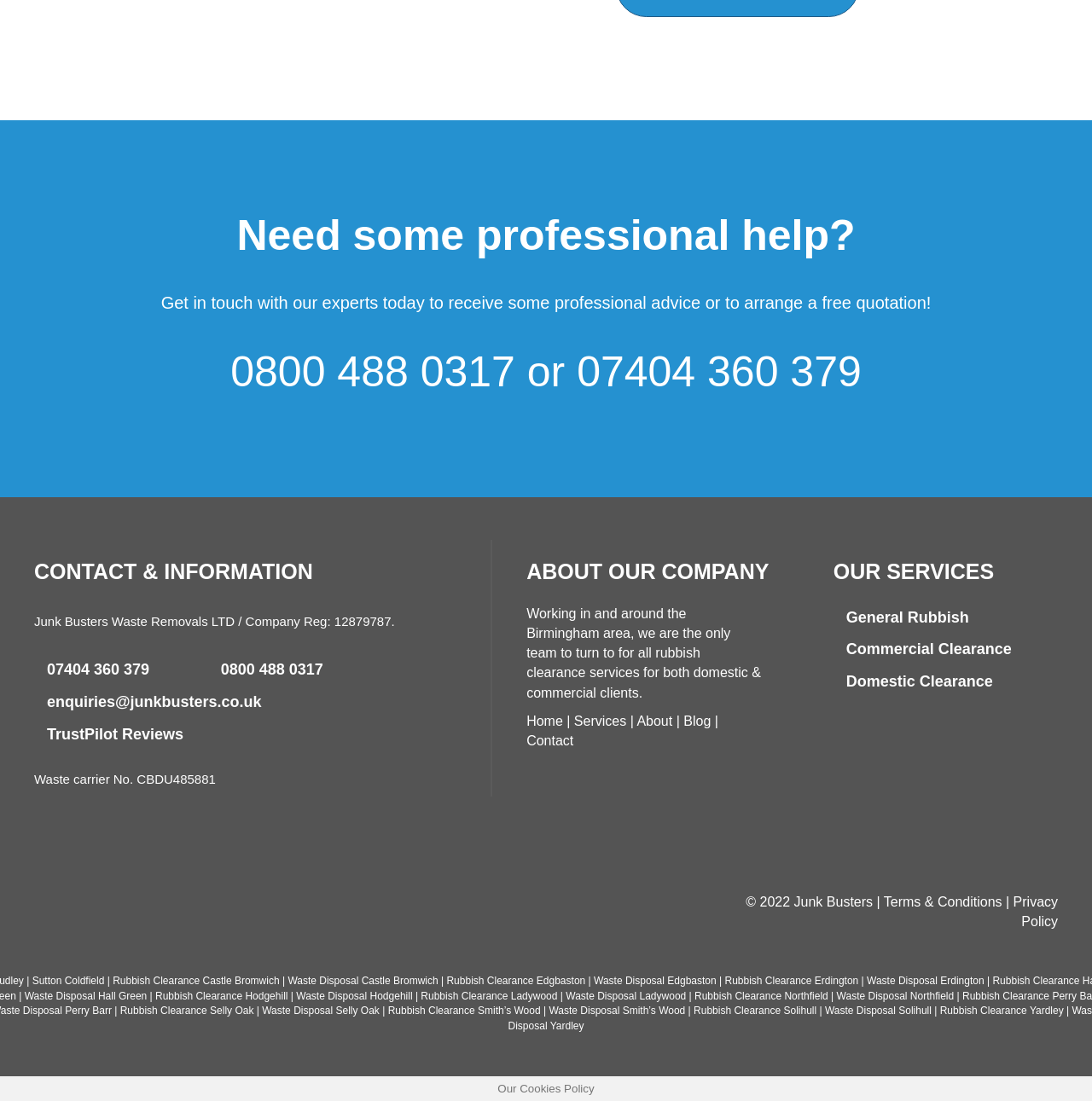What type of services does the company offer?
Please provide a detailed and comprehensive answer to the question.

The company offers rubbish clearance services, which can be inferred from the OUR SERVICES section, where it lists different types of services such as General Rubbish, Commercial Clearance, and Domestic Clearance.